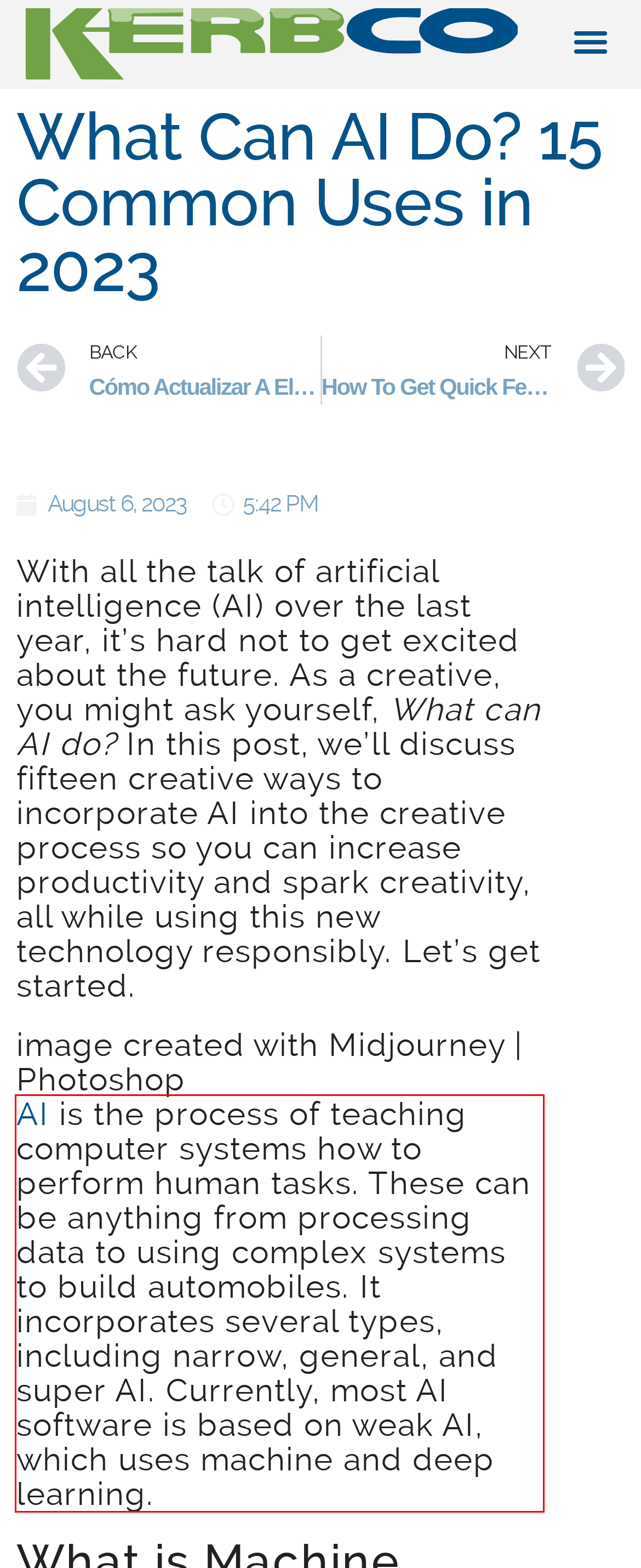Given a screenshot of a webpage with a red bounding box, extract the text content from the UI element inside the red bounding box.

AI is the process of teaching computer systems how to perform human tasks. These can be anything from processing data to using complex systems to build automobiles. It incorporates several types, including narrow, general, and super AI. Currently, most AI software is based on weak AI, which uses machine and deep learning.